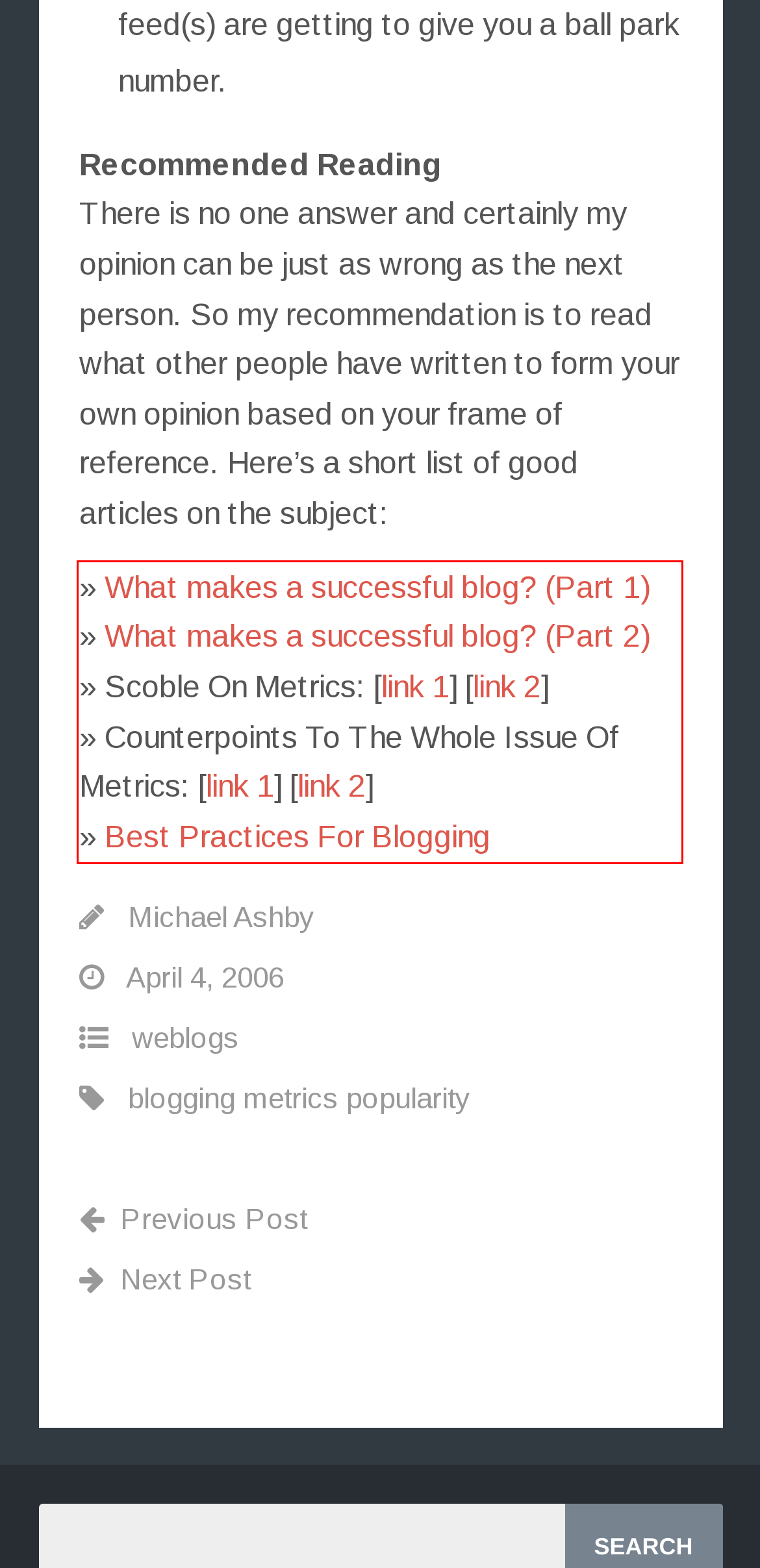Perform OCR on the text inside the red-bordered box in the provided screenshot and output the content.

» What makes a successful blog? (Part 1) » What makes a successful blog? (Part 2) » Scoble On Metrics: [link 1] [link 2] » Counterpoints To The Whole Issue Of Metrics: [link 1] [link 2] » Best Practices For Blogging